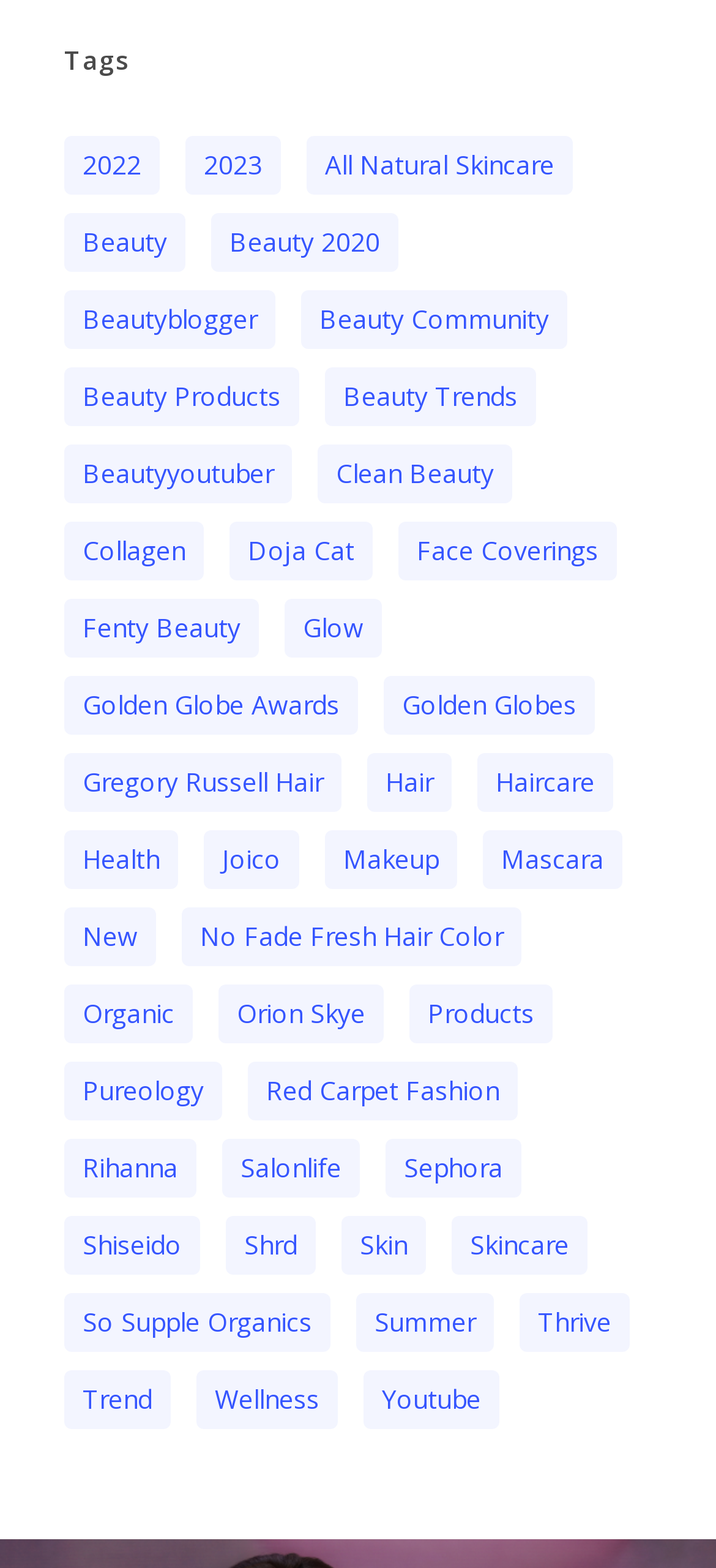How many items are in the 'beauty' category? Based on the image, give a response in one word or a short phrase.

11